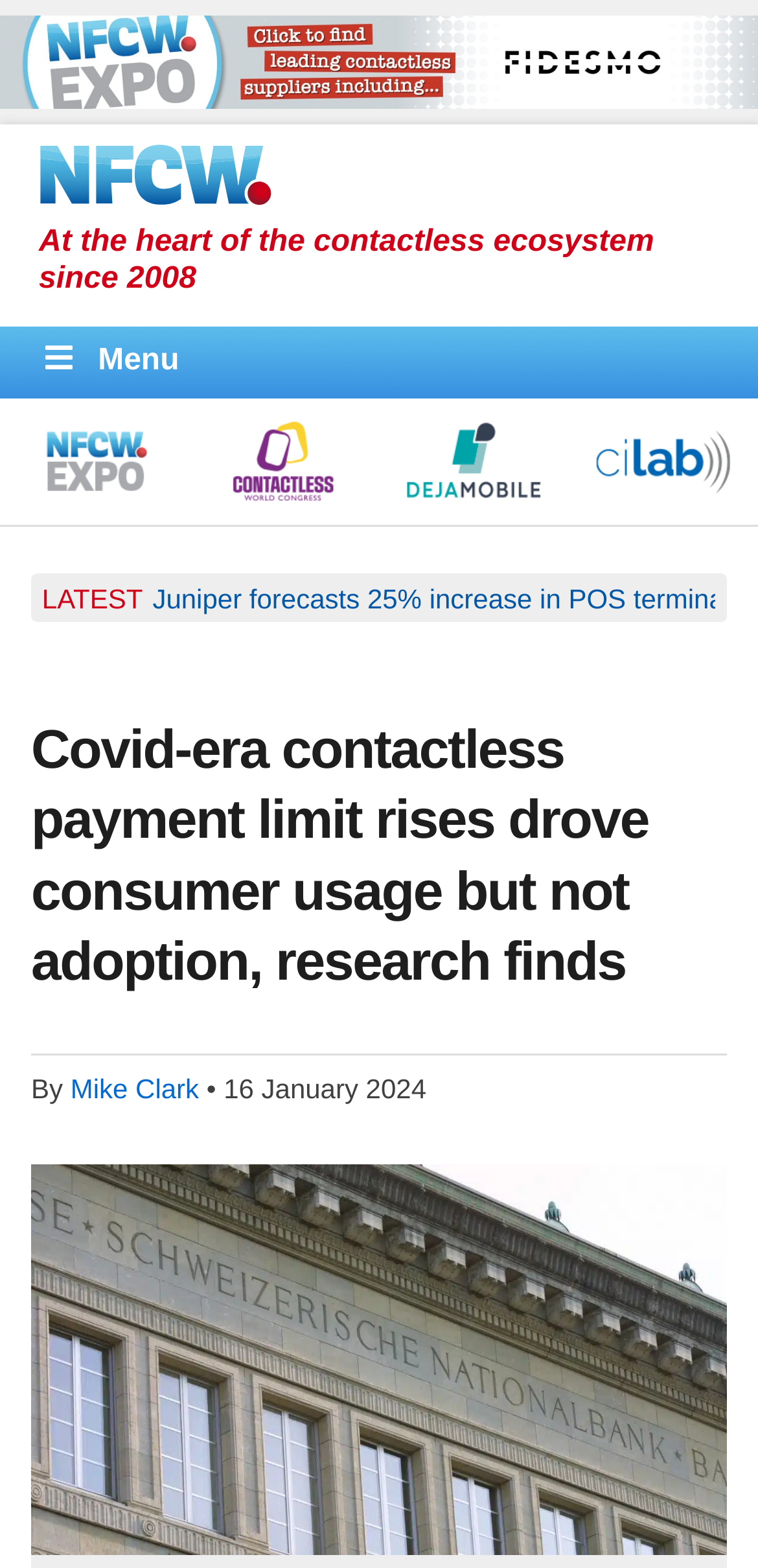Using details from the image, please answer the following question comprehensively:
What is the name of the building in the image?

I looked at the image at the bottom of the page and saw that it is the facade of the SNB building in Zurich, which suggests that the building in the image is the SNB building.